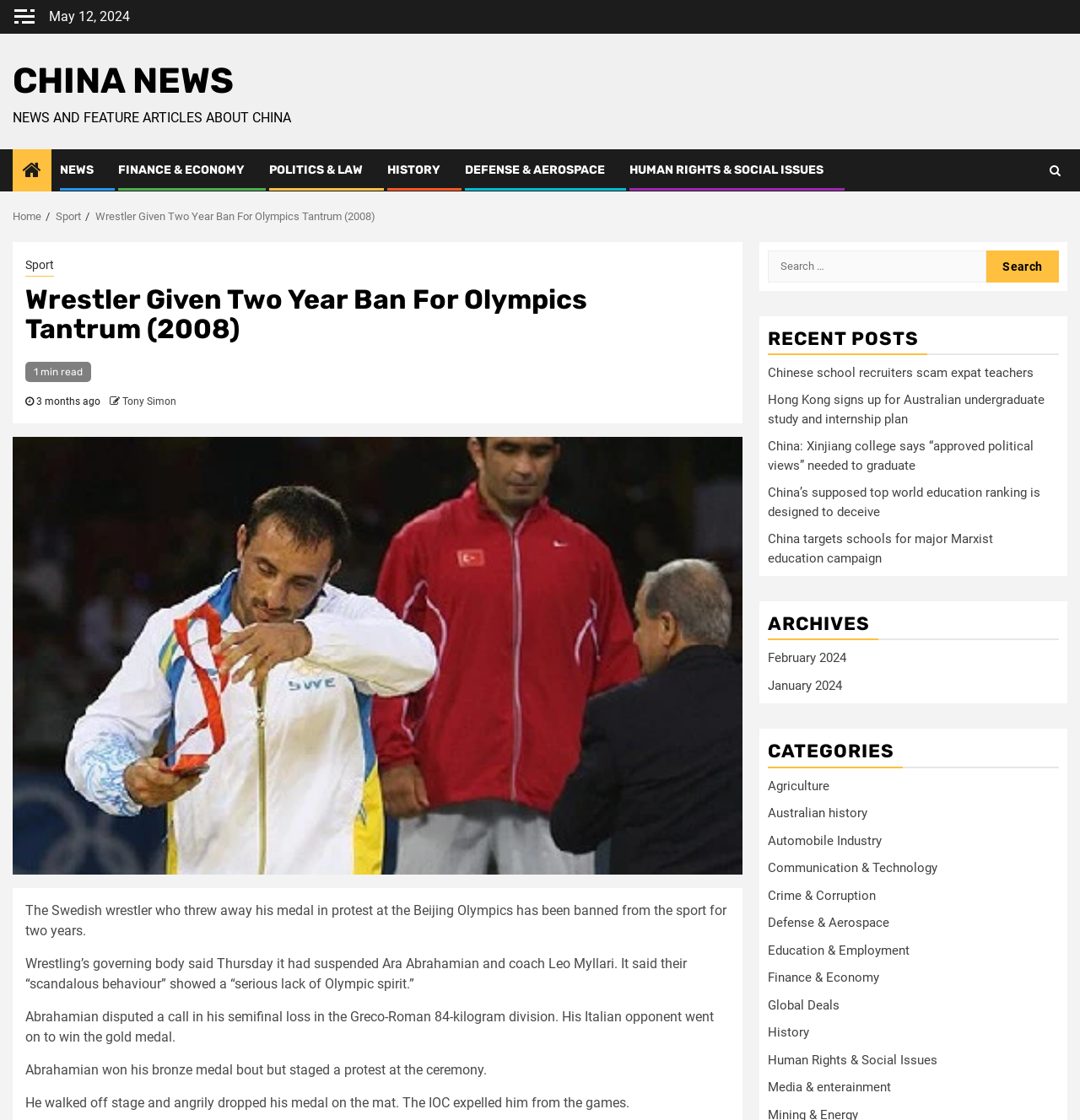How many recent posts are listed on the webpage? From the image, respond with a single word or brief phrase.

5